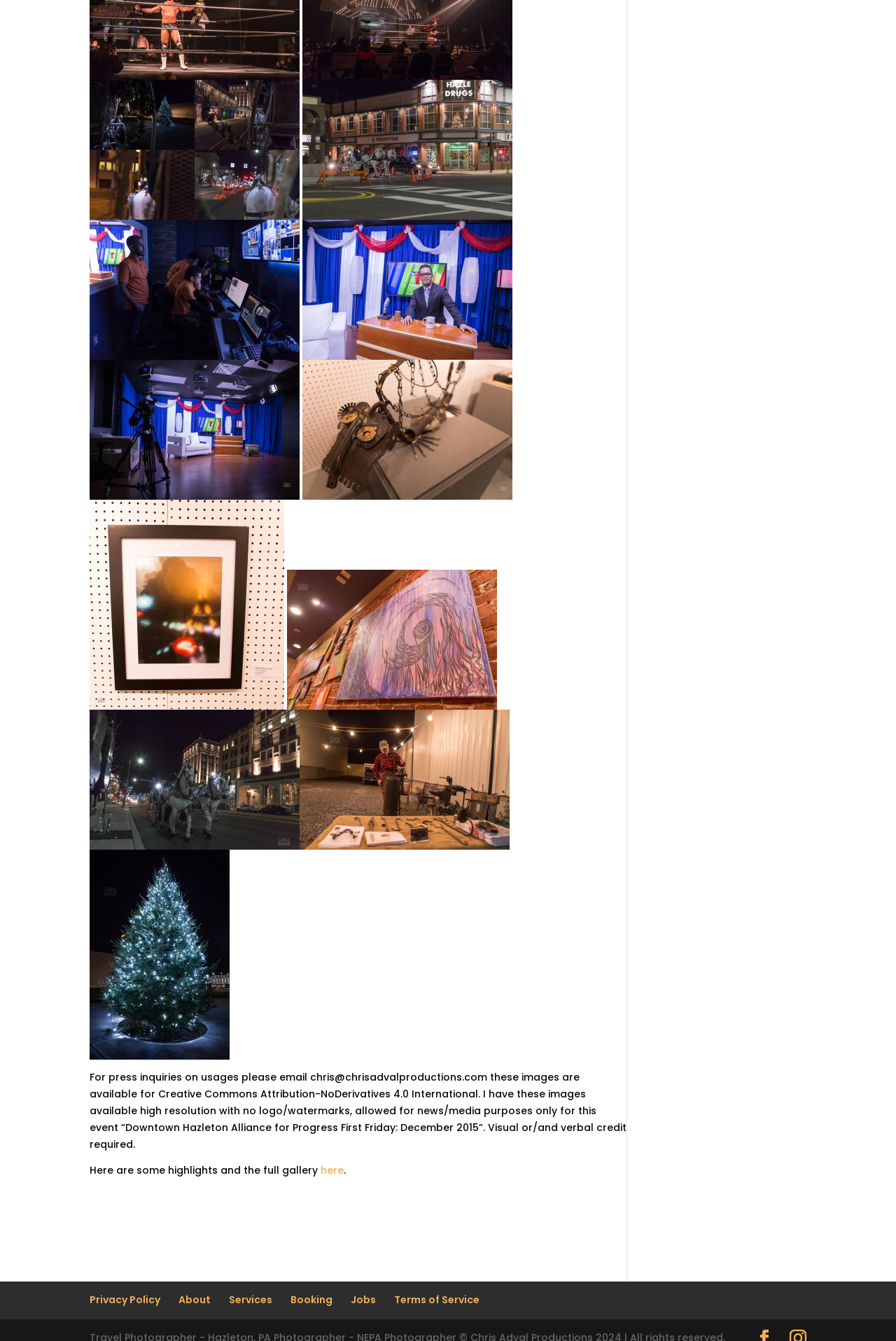Specify the bounding box coordinates of the element's area that should be clicked to execute the given instruction: "Click on the 'SOFTWARE' link". The coordinates should be four float numbers between 0 and 1, i.e., [left, top, right, bottom].

None